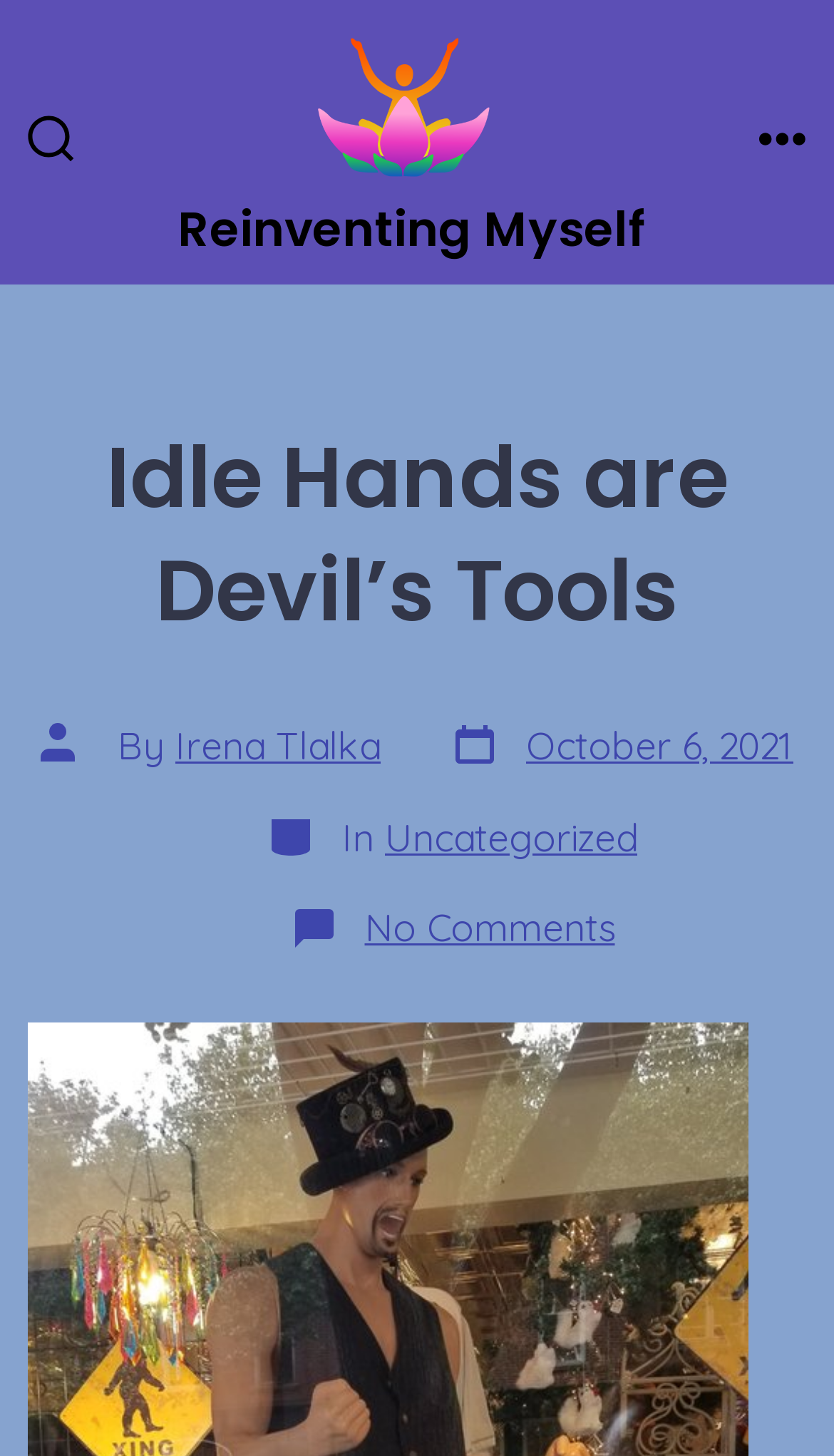Identify the bounding box coordinates for the UI element mentioned here: "Reinventing Myself". Provide the coordinates as four float values between 0 and 1, i.e., [left, top, right, bottom].

[0.193, 0.137, 0.777, 0.183]